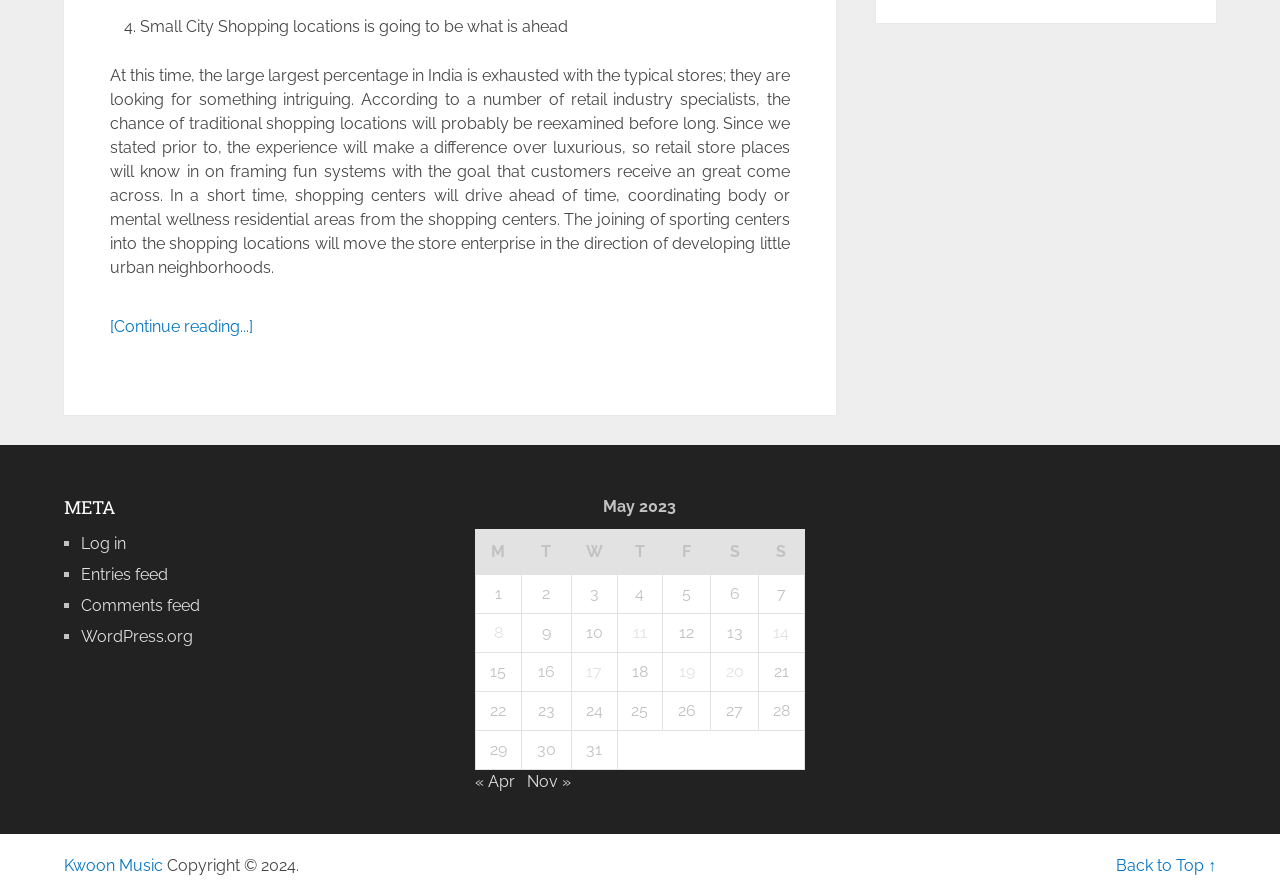Please answer the following query using a single word or phrase: 
What is the navigation section for?

To navigate to previous and next months